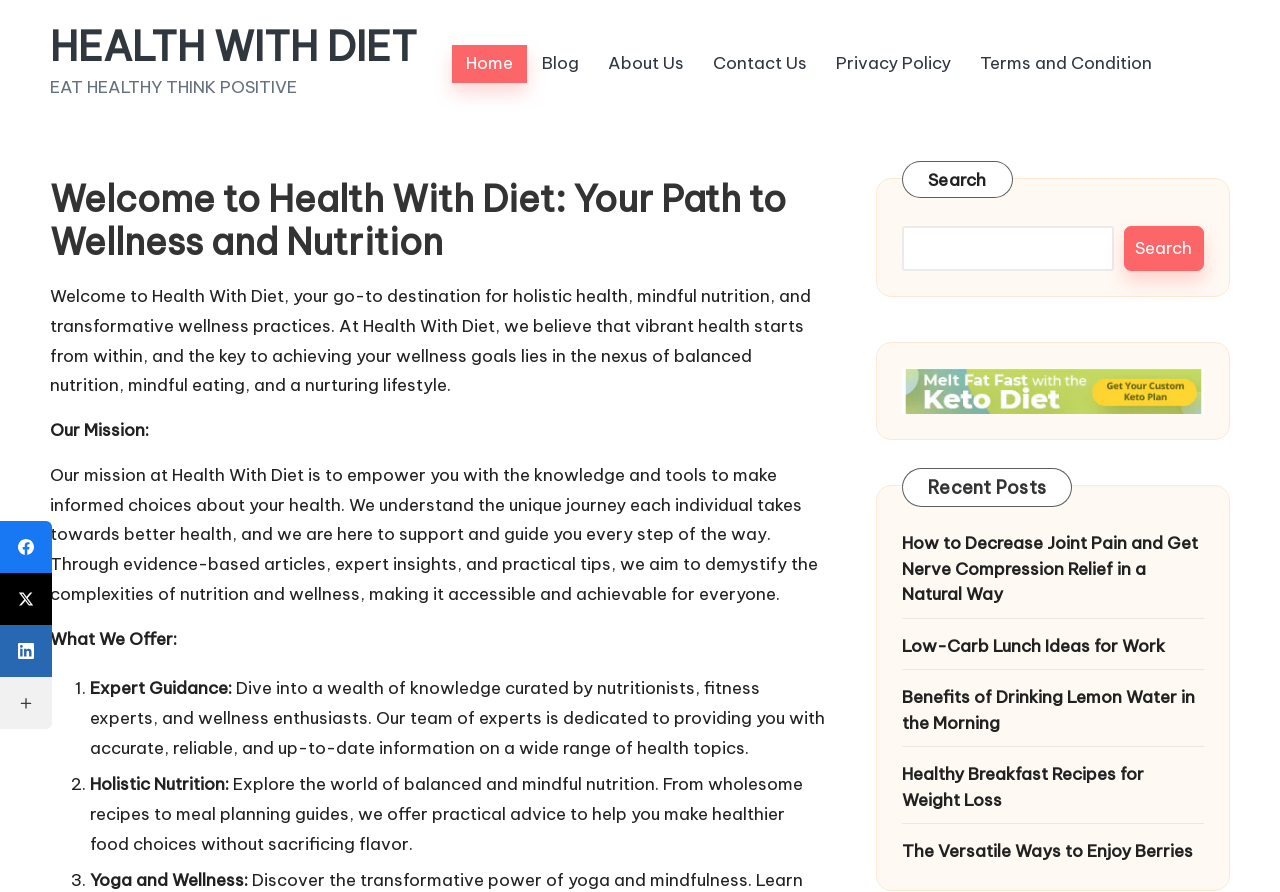Locate the bounding box coordinates of the clickable region to complete the following instruction: "Visit the 'About Us' page."

[0.464, 0.05, 0.545, 0.093]